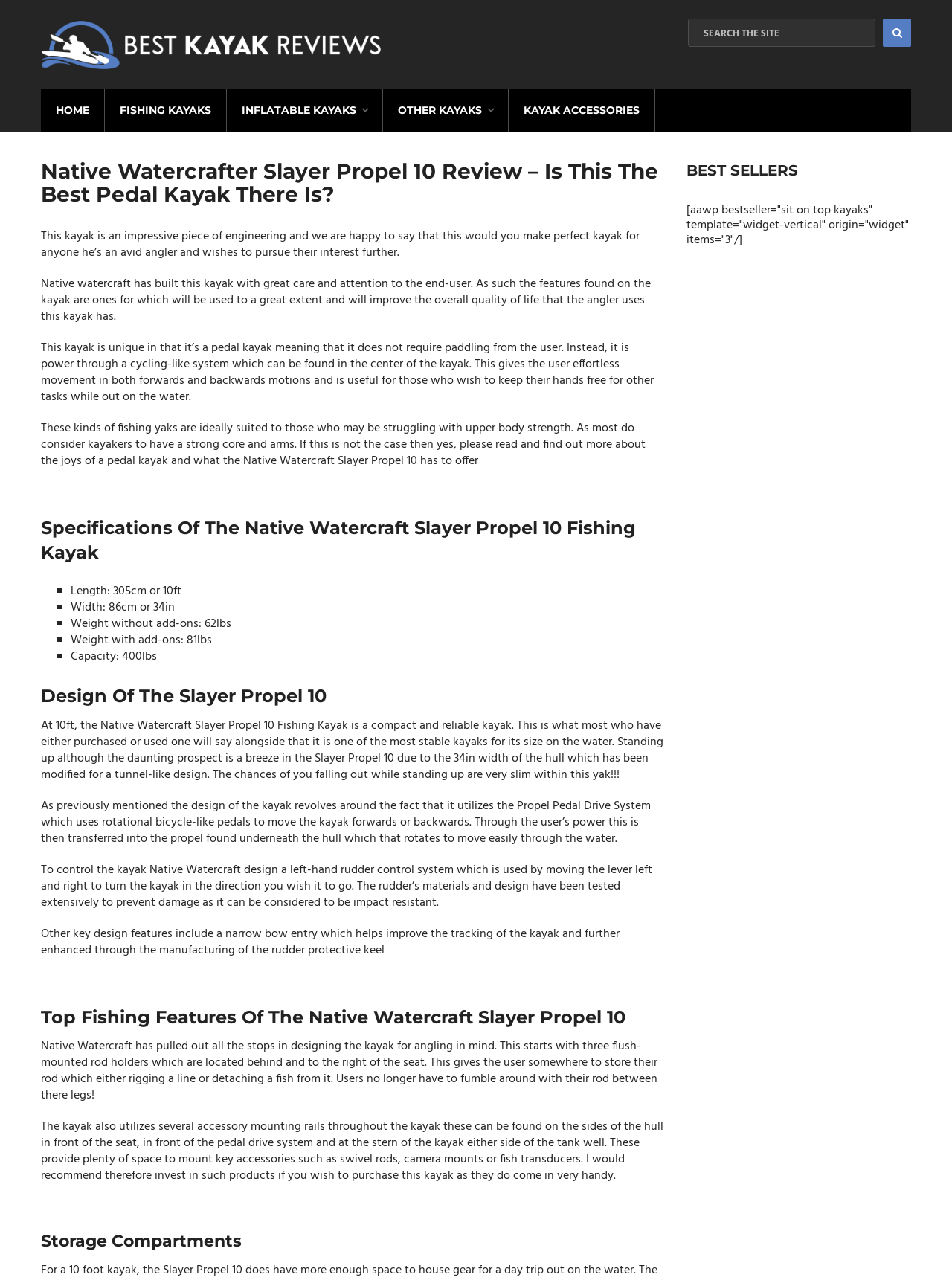Determine the bounding box of the UI component based on this description: "Home". The bounding box coordinates should be four float values between 0 and 1, i.e., [left, top, right, bottom].

[0.043, 0.069, 0.11, 0.103]